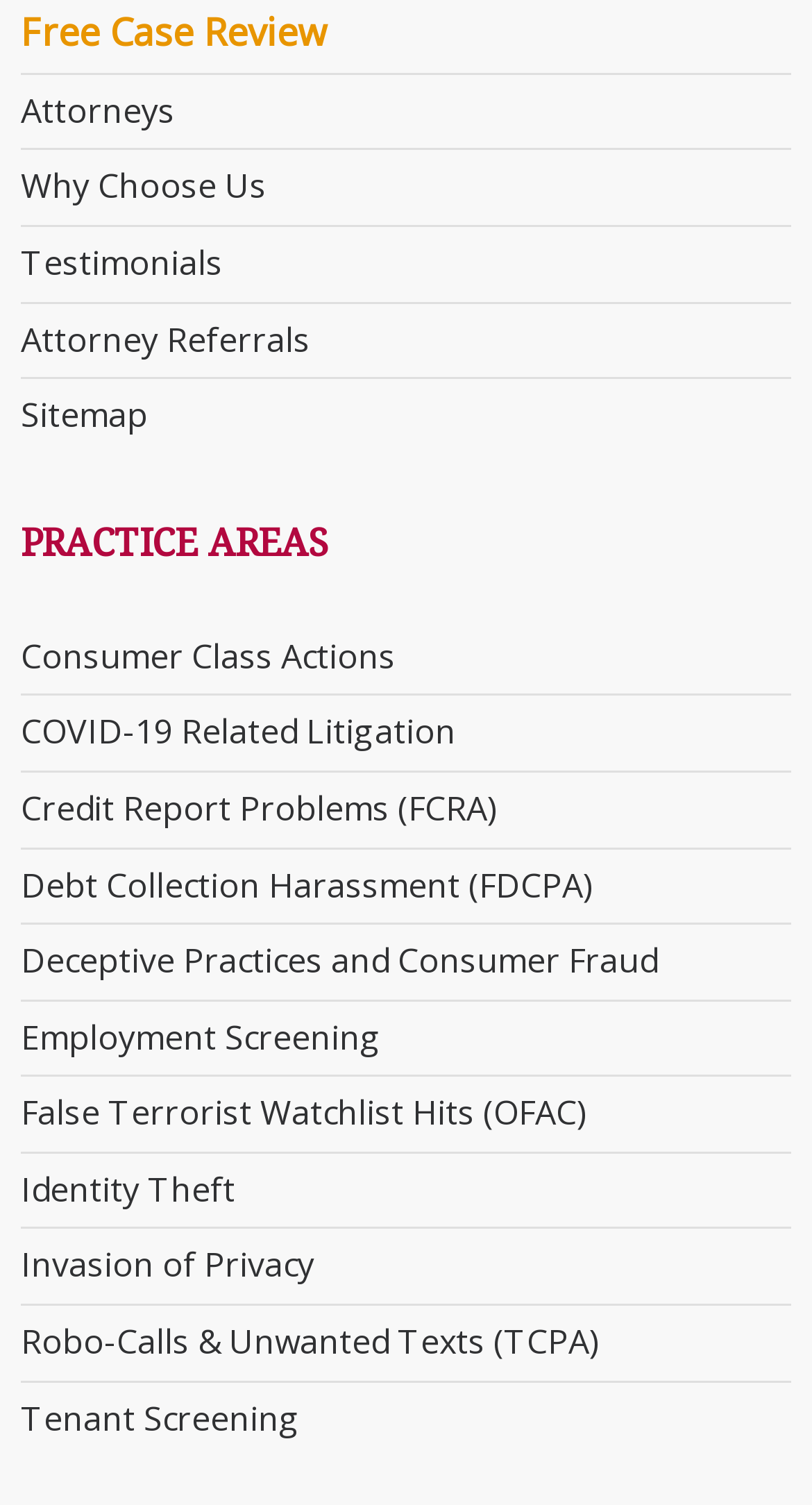Determine the bounding box coordinates of the area to click in order to meet this instruction: "Click on 'Free Case Review'".

[0.026, 0.004, 0.403, 0.038]